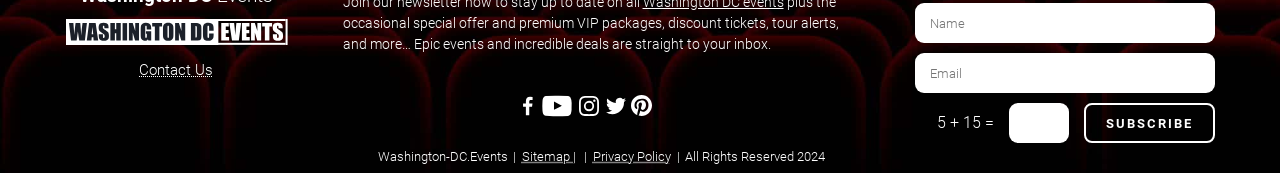Locate the bounding box of the UI element based on this description: "Novie Allens Ladu". Provide four float numbers between 0 and 1 as [left, top, right, bottom].

None